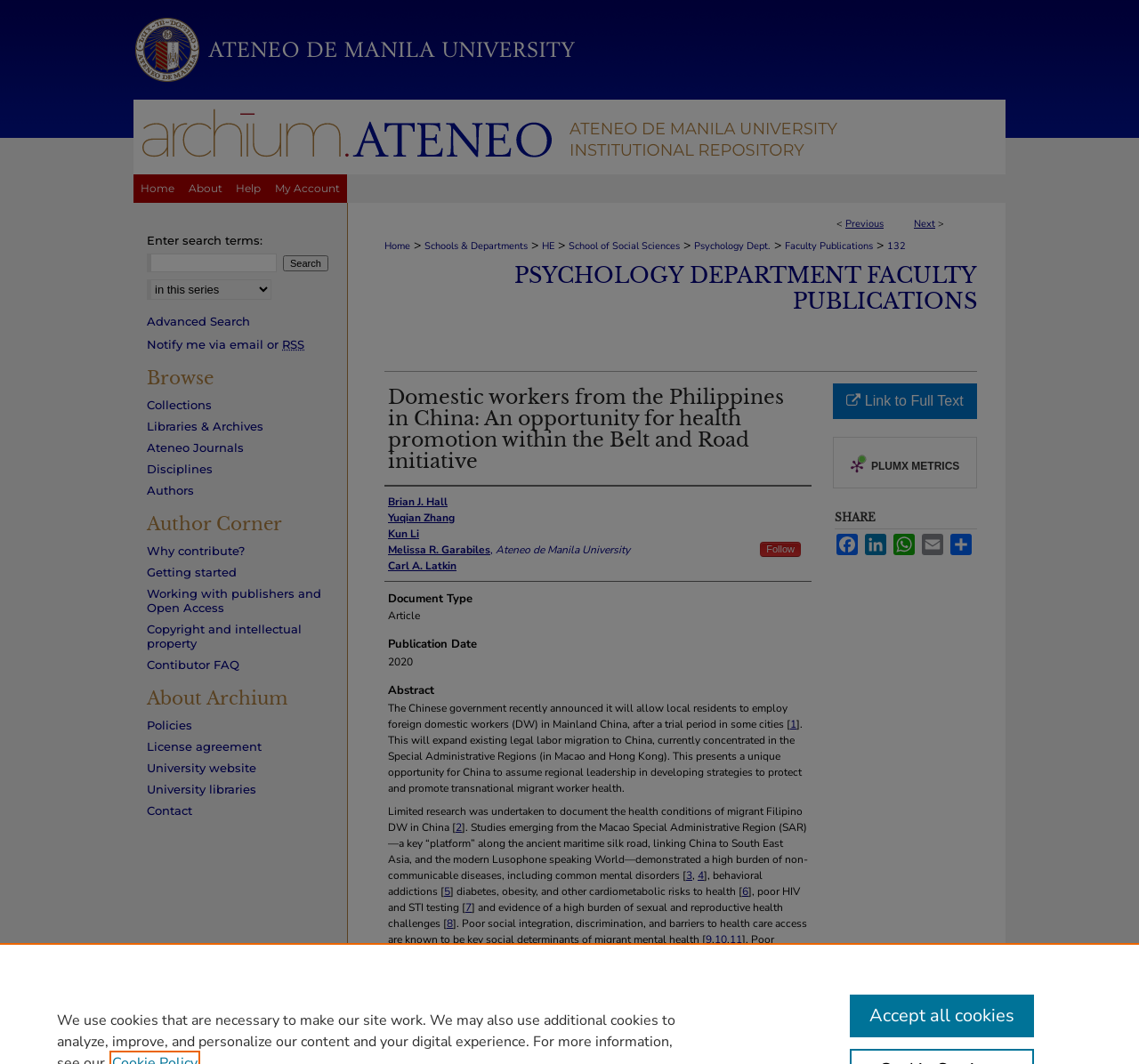What is the purpose of the 'Share' section?
Please provide a comprehensive answer based on the information in the image.

I found the purpose of the 'Share' section by looking at the links and buttons under the 'Share' heading, which suggested that the purpose is to share the publication through various social media platforms and email.